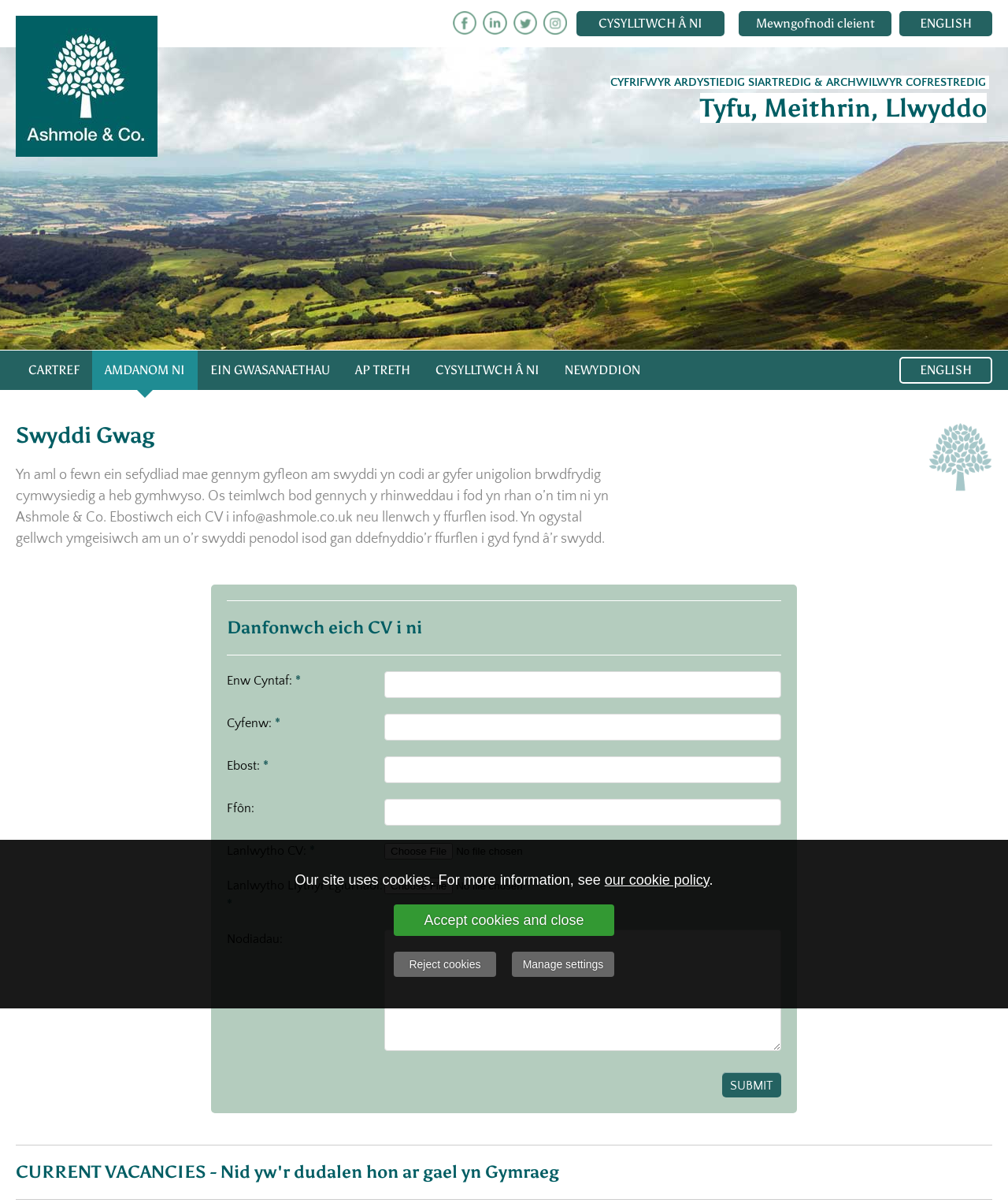Extract the bounding box coordinates for the HTML element that matches this description: "name="webedit.content.1.2._contentNarrowOption.contentNarrowSPO.1.1.colourblock.colourblock.columns.1.4.form.form.columns.1.2.field.field._value"". The coordinates should be four float numbers between 0 and 1, i.e., [left, top, right, bottom].

[0.381, 0.593, 0.775, 0.616]